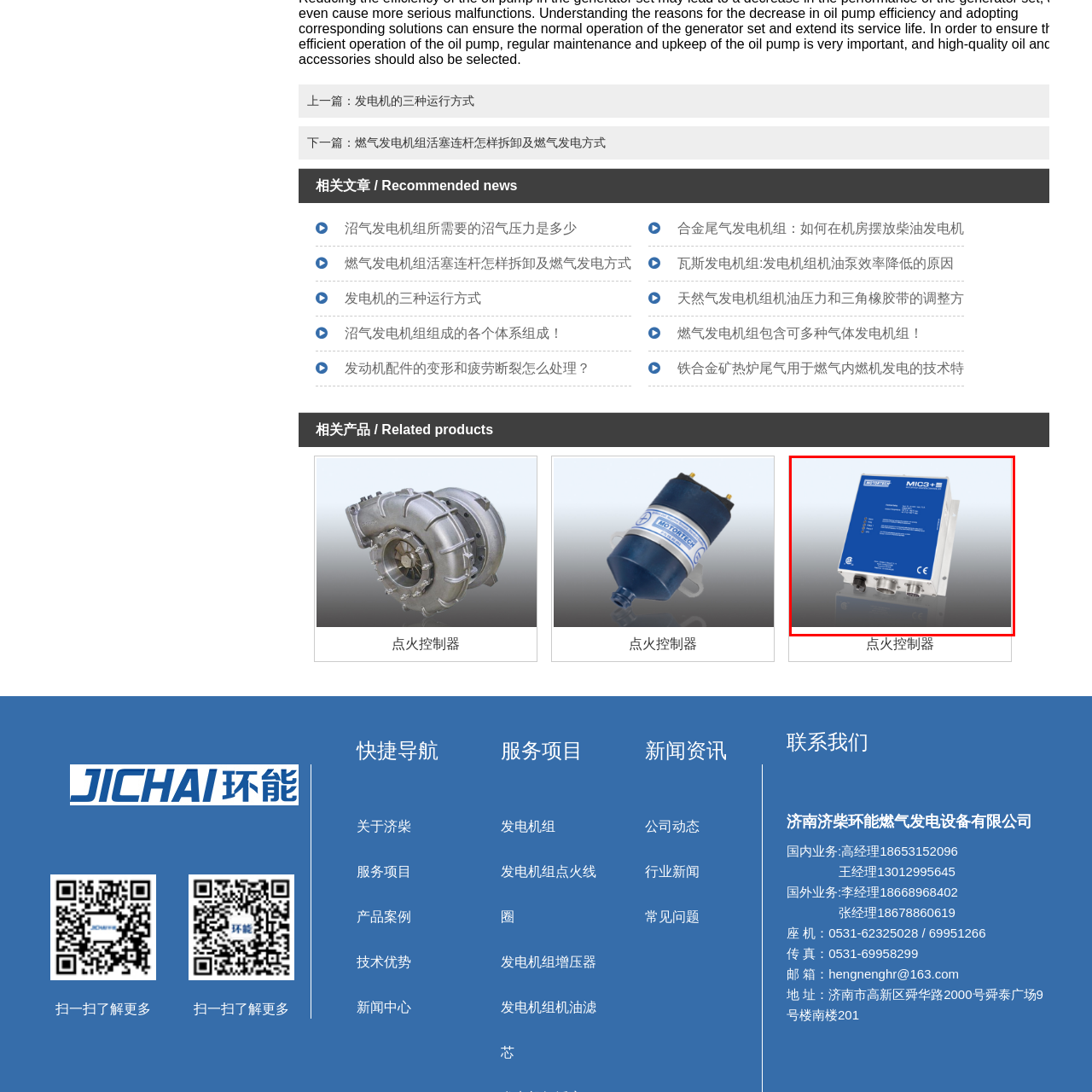Analyze the image highlighted by the red bounding box and give a one-word or phrase answer to the query: What is the shape of the spark controller unit?

Rectangular